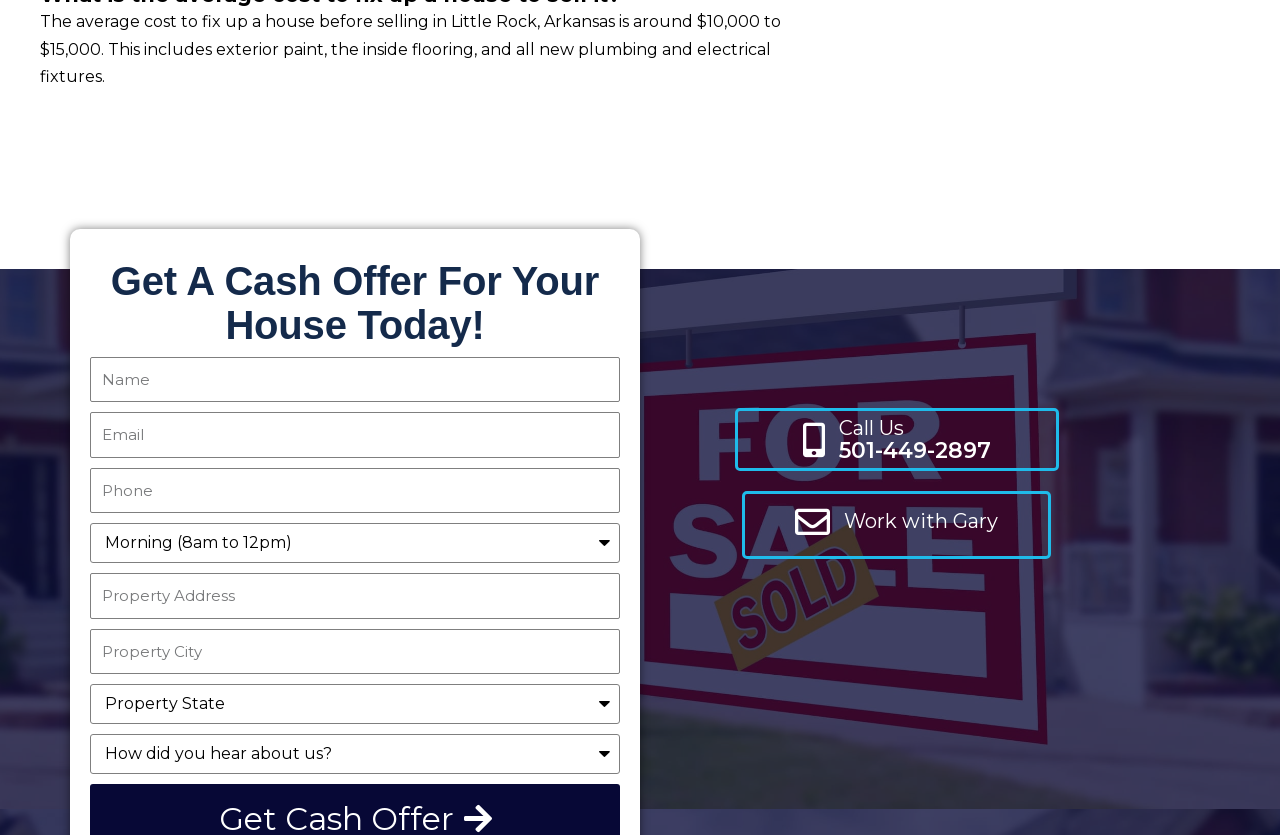Identify the bounding box coordinates for the region to click in order to carry out this instruction: "visit Lindsay Schlegel's profile". Provide the coordinates using four float numbers between 0 and 1, formatted as [left, top, right, bottom].

None